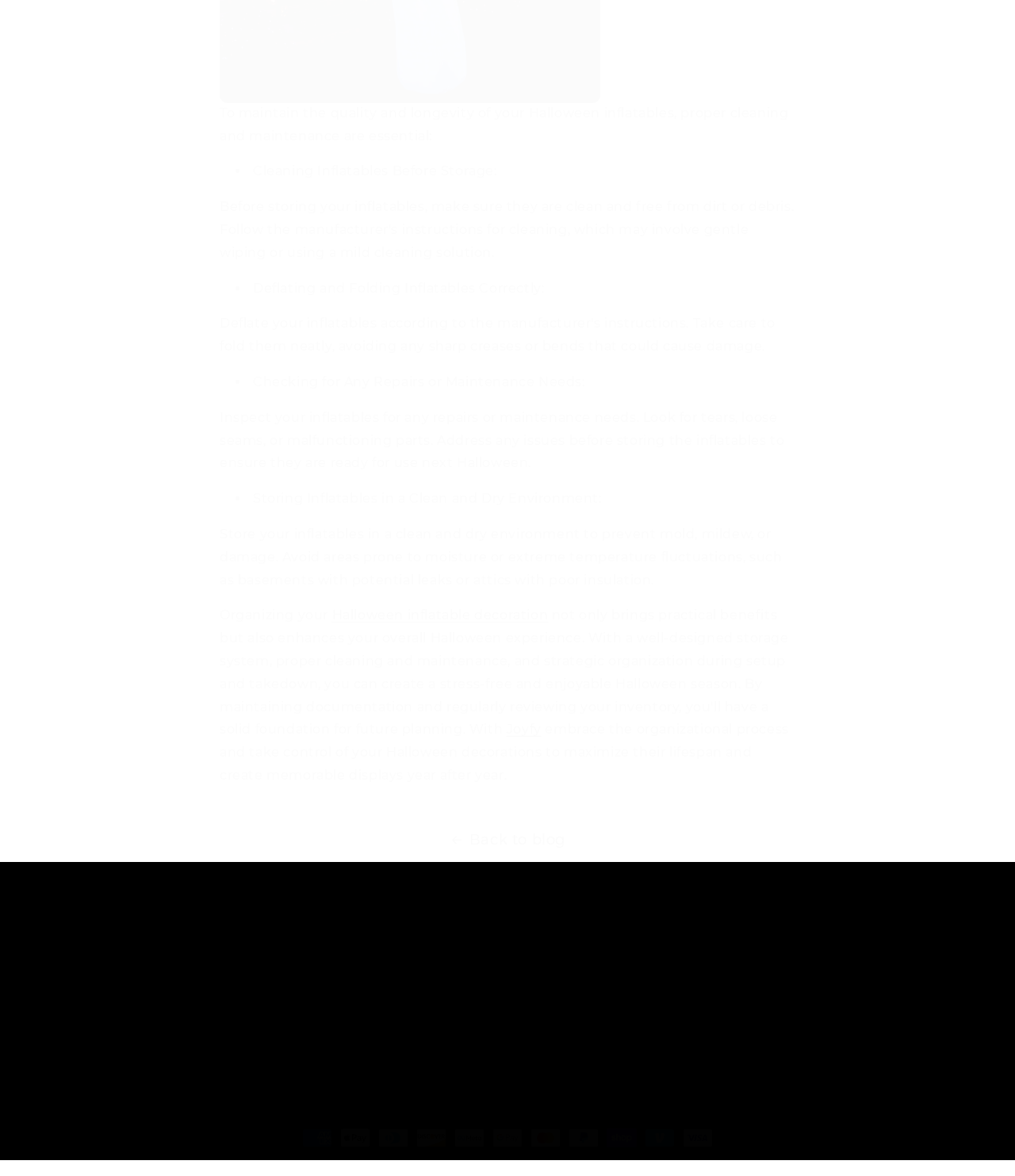Please predict the bounding box coordinates (top-left x, top-left y, bottom-right x, bottom-right y) for the UI element in the screenshot that fits the description: Terms of Service

[0.502, 0.837, 0.6, 0.861]